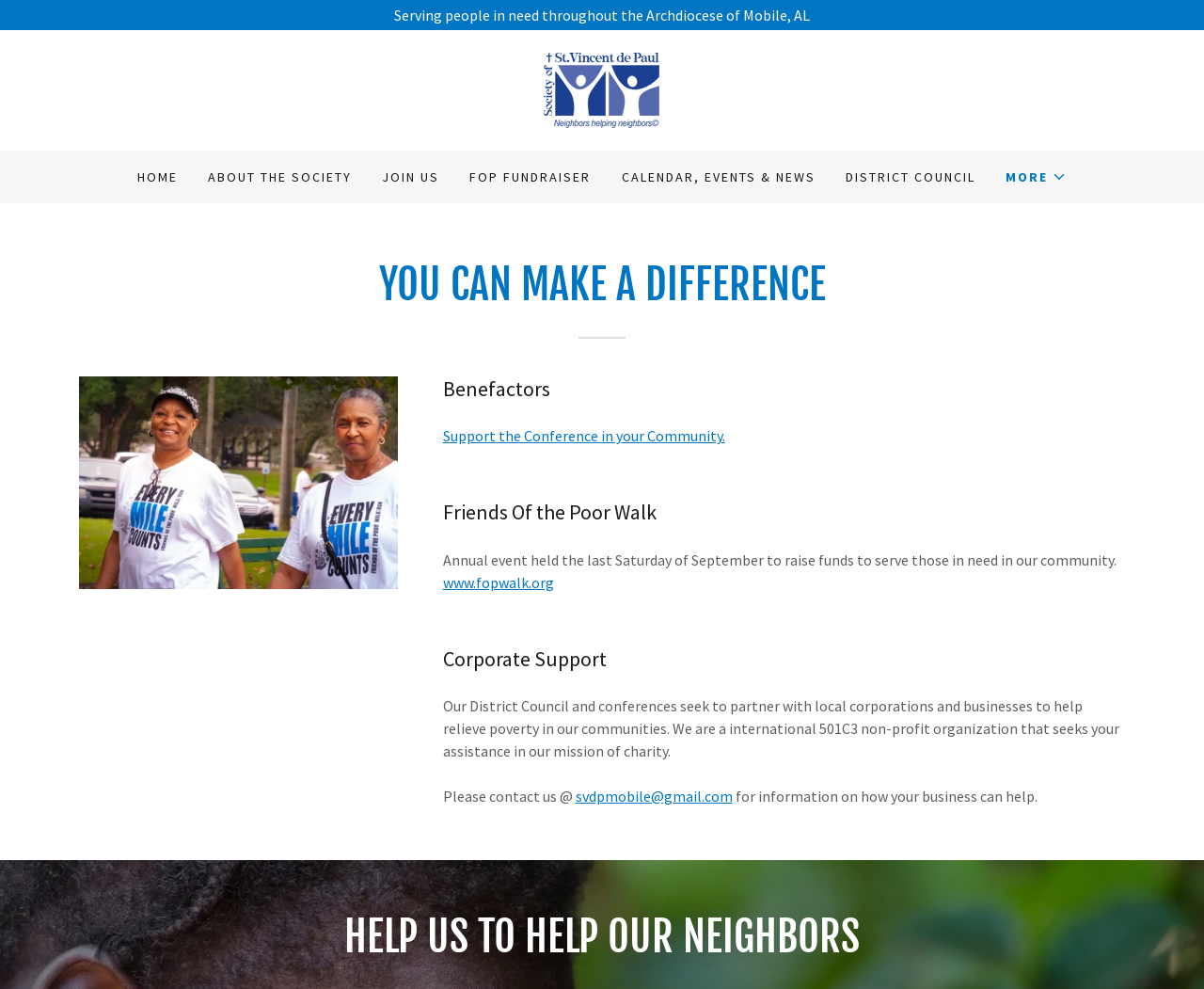What is the name of the organization?
Using the image, give a concise answer in the form of a single word or short phrase.

St. Vincent de Paul District Council of Mobile